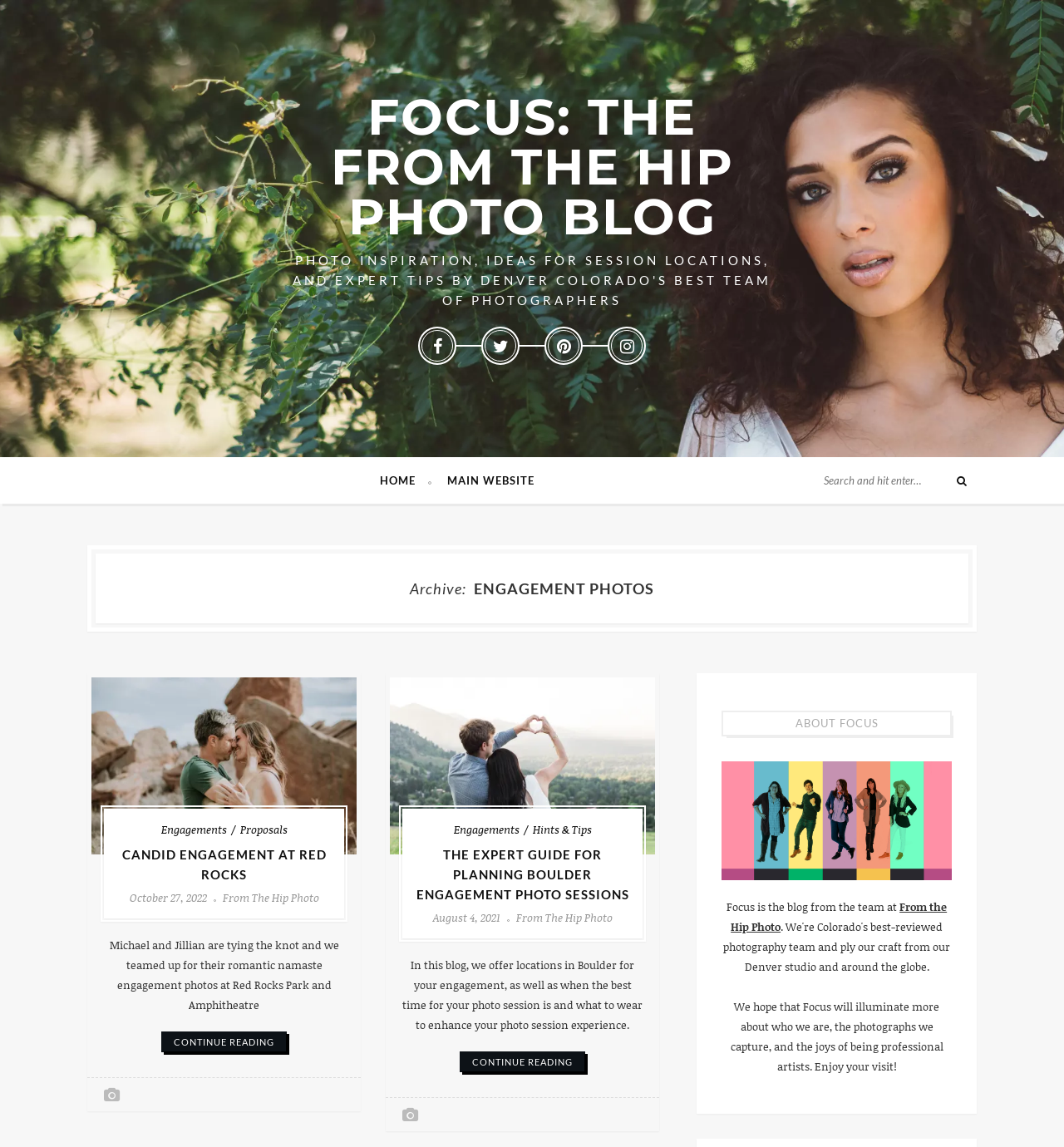Please specify the bounding box coordinates of the clickable section necessary to execute the following command: "Search for something".

[0.762, 0.406, 0.918, 0.432]